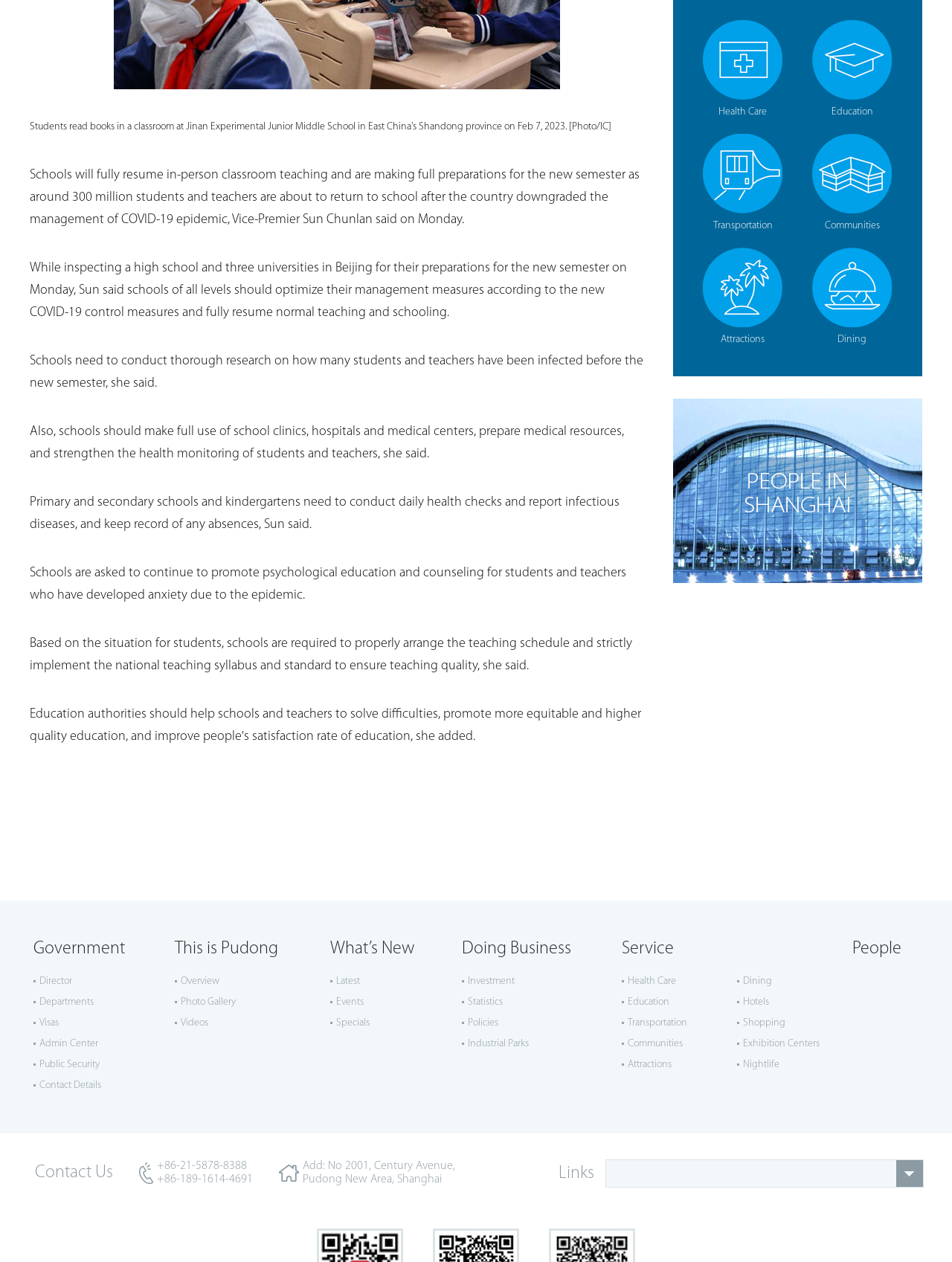Determine the bounding box coordinates of the UI element that matches the following description: "This is Pudong". The coordinates should be four float numbers between 0 and 1 in the format [left, top, right, bottom].

[0.184, 0.745, 0.292, 0.759]